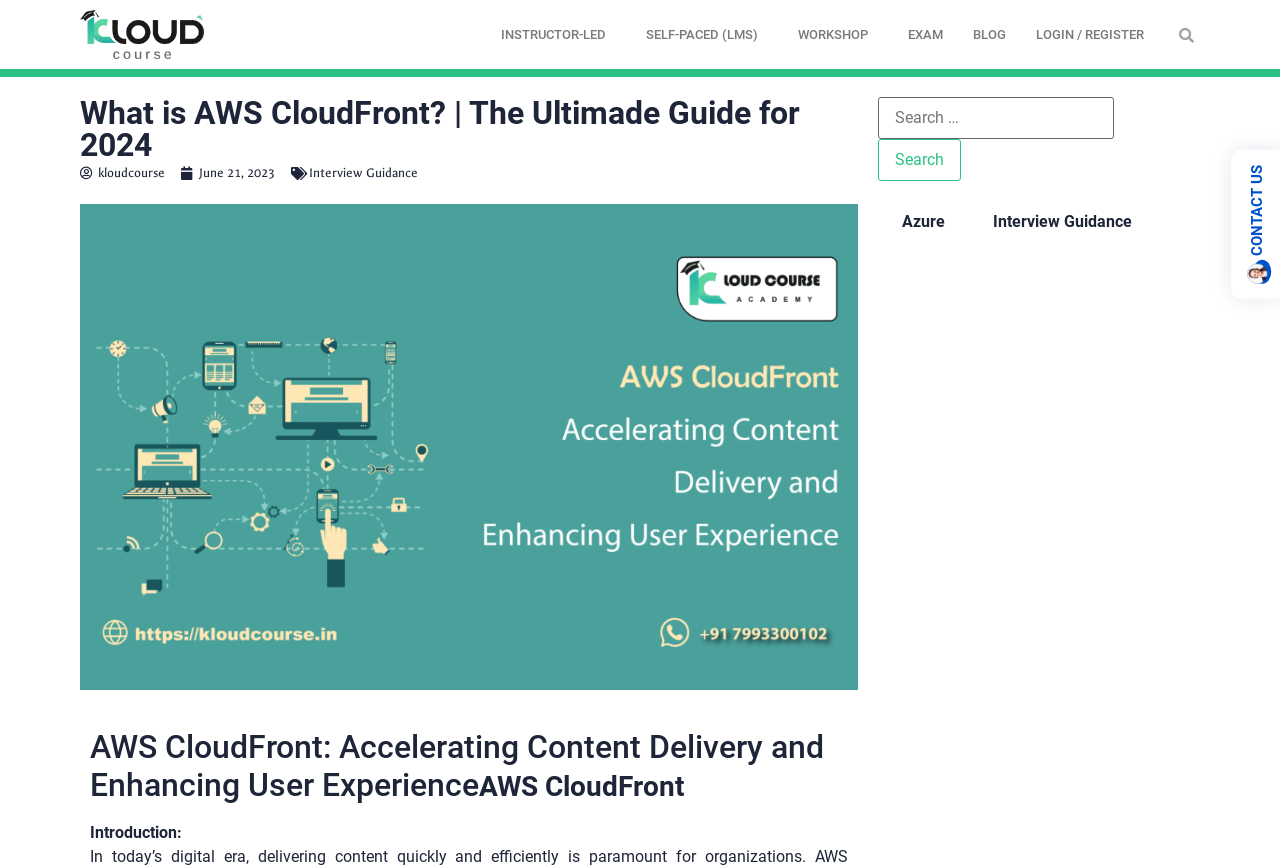Using the details from the image, please elaborate on the following question: What is the purpose of the search bar?

I found the purpose of the search bar by looking at the search box element with the text 'Search for:' and the button element with the text 'Search'. This suggests that the search bar is used to search for content on the website.